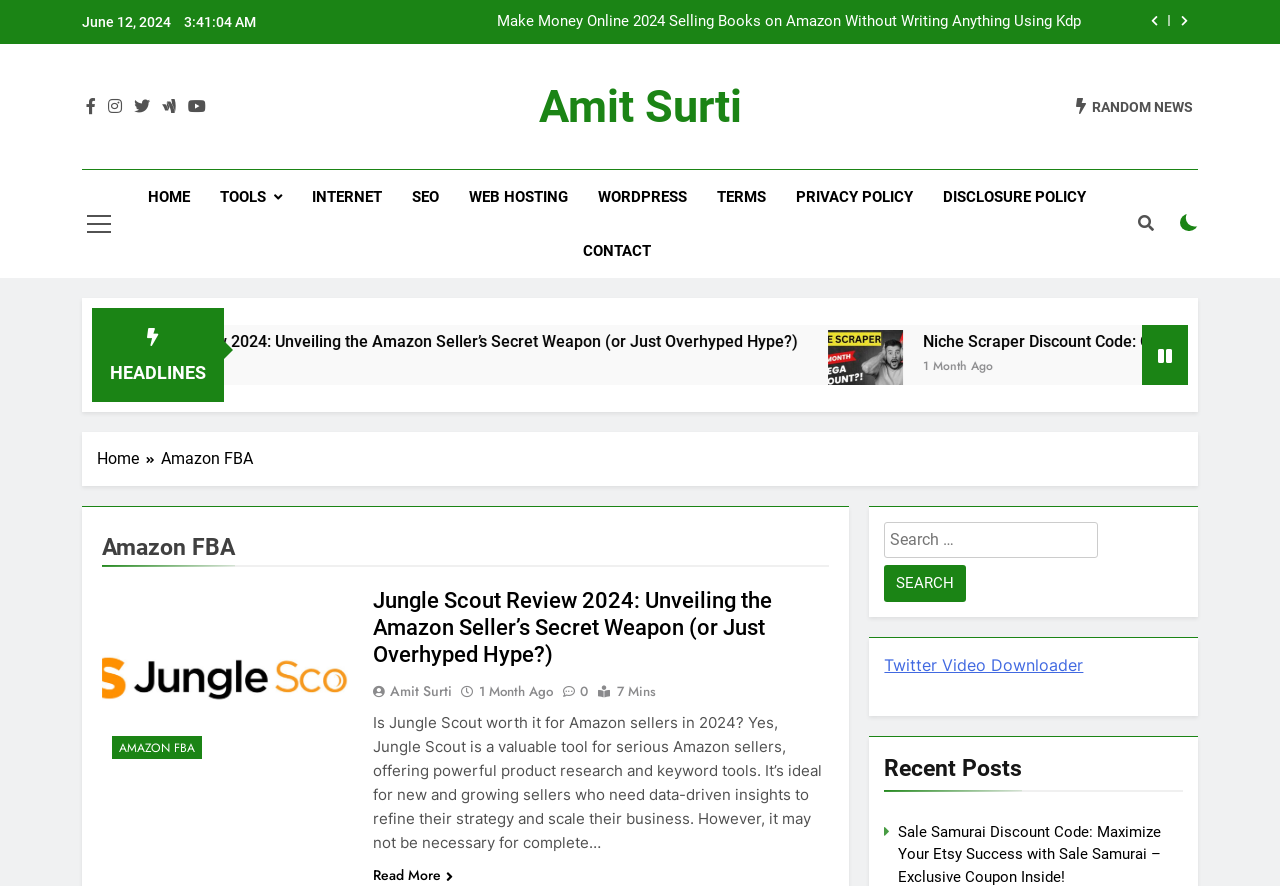Provide the bounding box coordinates of the area you need to click to execute the following instruction: "Check the 'Recent Posts' section".

[0.691, 0.849, 0.924, 0.894]